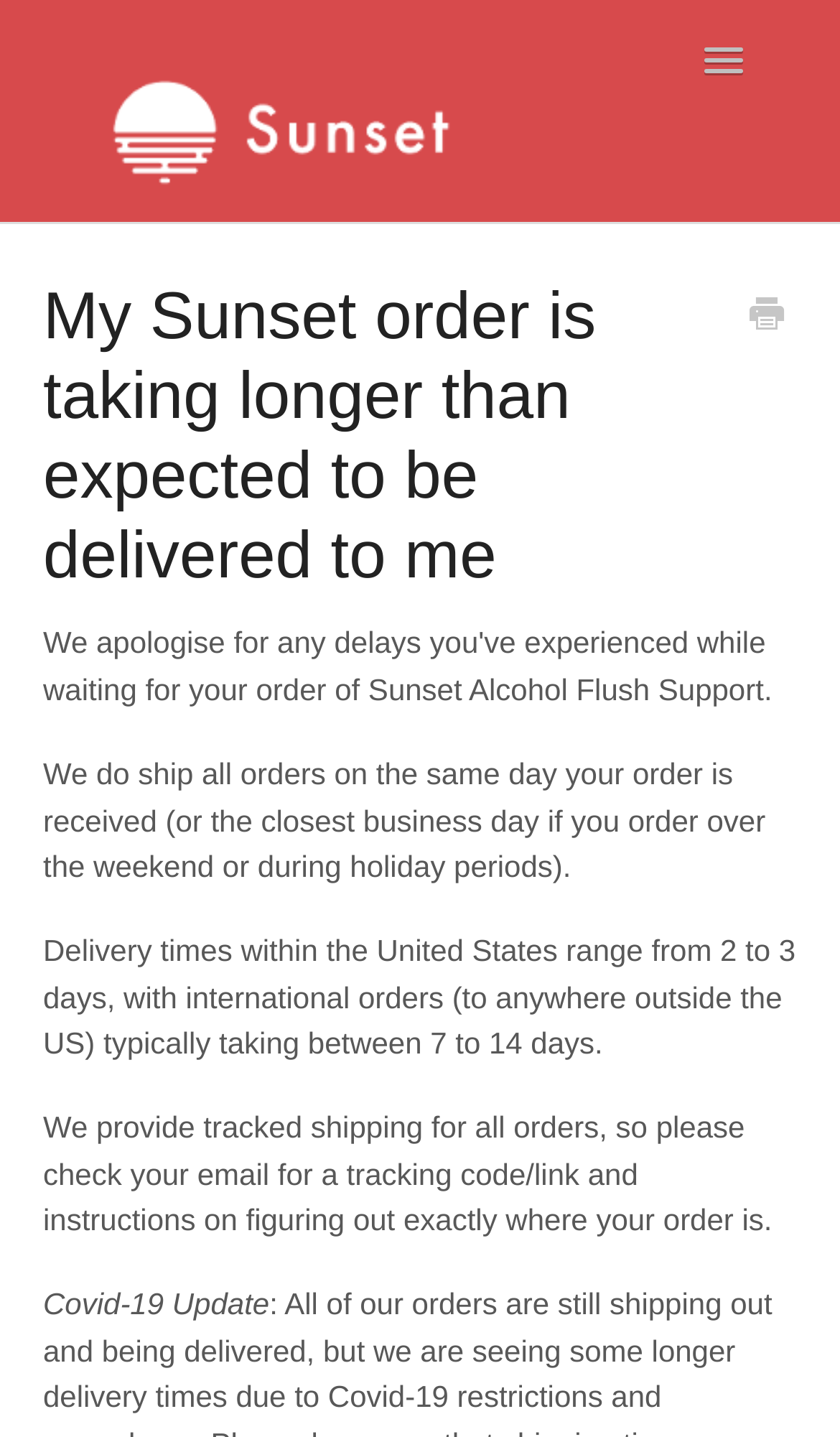Highlight the bounding box coordinates of the element you need to click to perform the following instruction: "view Support page."

[0.051, 0.155, 0.949, 0.224]